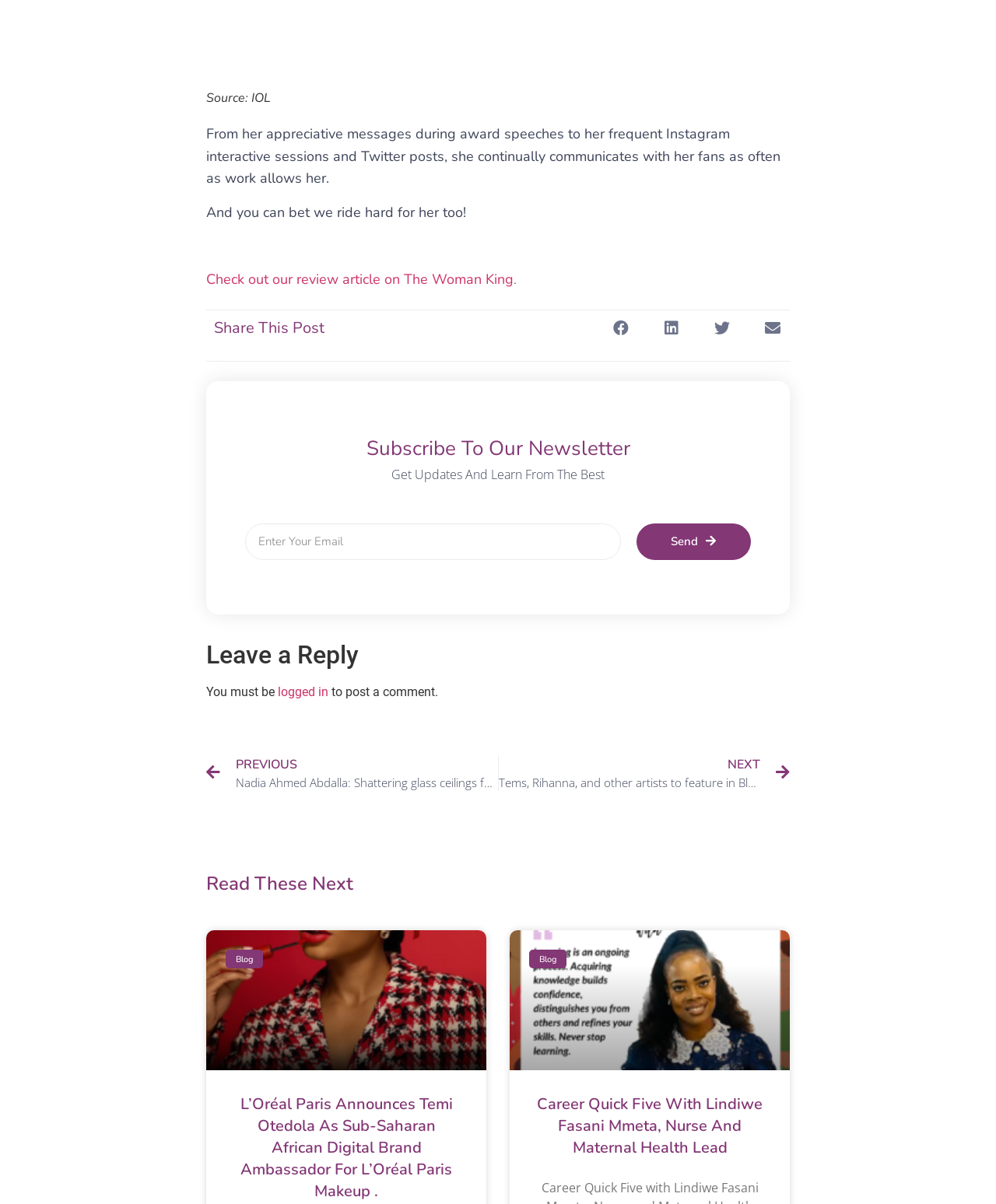Point out the bounding box coordinates of the section to click in order to follow this instruction: "Decrease quantity".

None